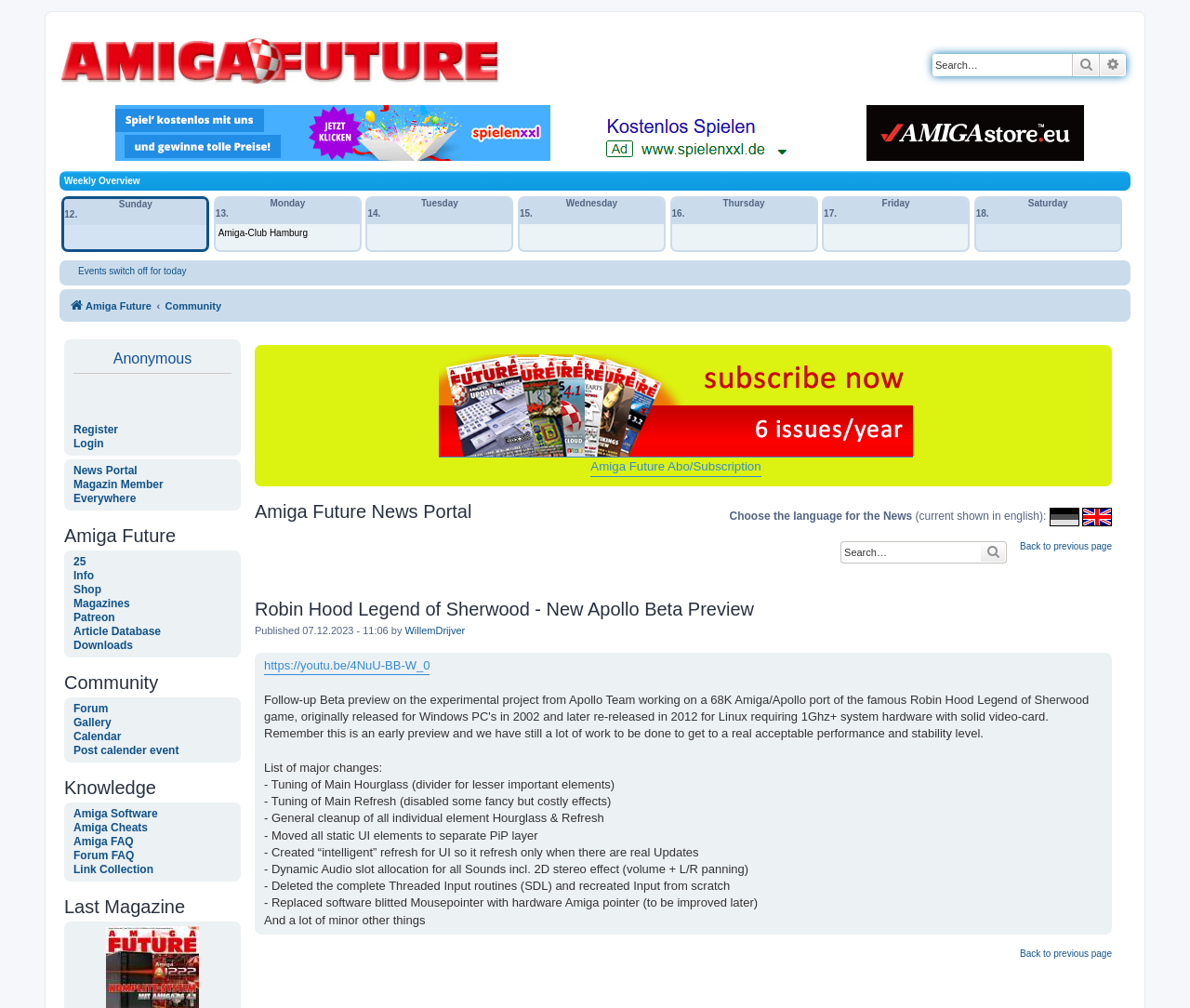For the following element description, predict the bounding box coordinates in the format (top-left x, top-left y, bottom-right x, bottom-right y). All values should be floating point numbers between 0 and 1. Description: Amiga Future Abo/Subscription

[0.496, 0.454, 0.64, 0.473]